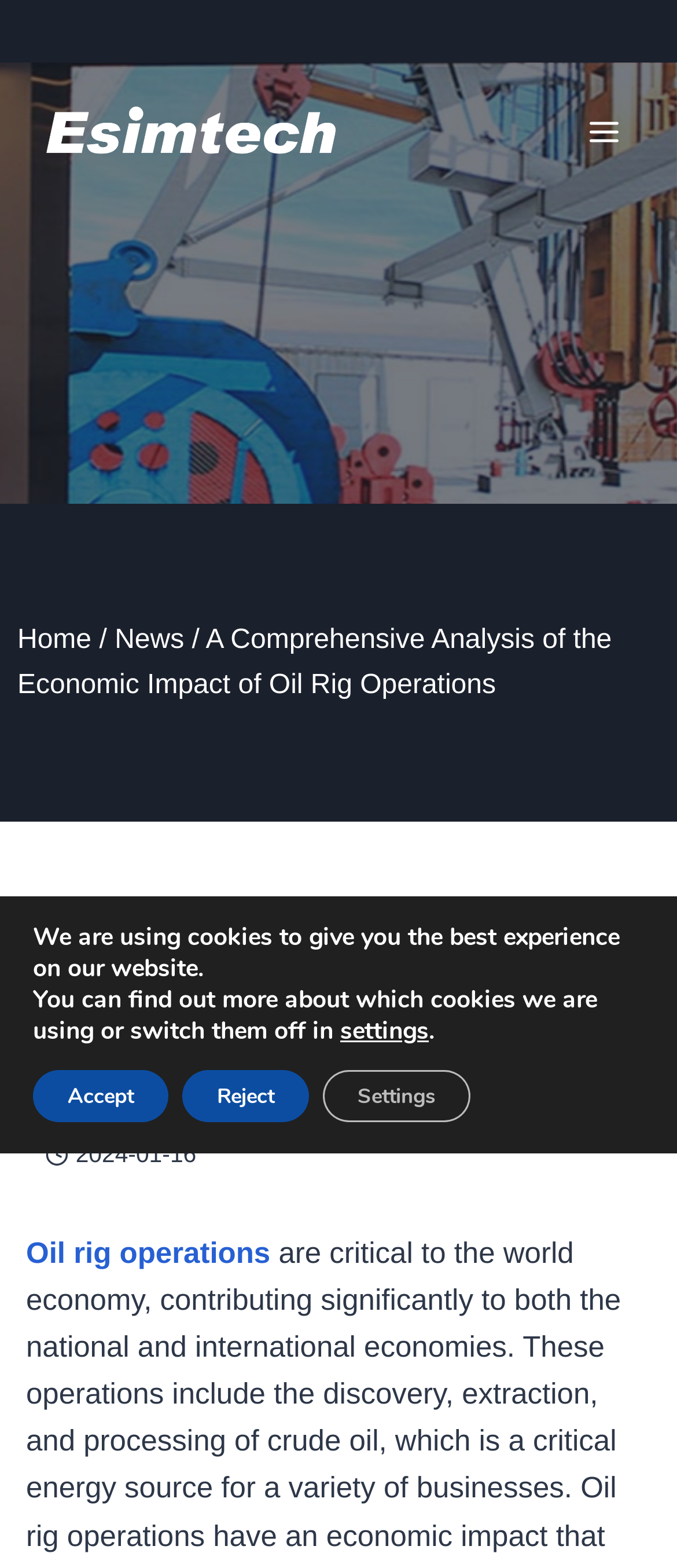Craft a detailed narrative of the webpage's structure and content.

The webpage is focused on discussing the economic impact of oil rig operations. At the top left, there is a link to "Oil & Gas Simulator - China Petroleum Simulator I Esimtech" accompanied by an image. Next to it, on the top right, is a button to open the menu. Below the top section, there is a navigation bar with breadcrumbs, featuring links to "Home" and "News", as well as the title of the current page, "A Comprehensive Analysis of the Economic Impact of Oil Rig Operations".

The main content of the page is divided into sections. The first section has a header with the same title as the page, accompanied by an image of a clock and a timestamp of "2024-01-16". Below the header, there is a link to "Oil rig operations". 

On the right side of the page, there is a button to "Learn More" with an image next to it. At the bottom of the page, there is a GDPR cookie banner with a message about using cookies and buttons to accept, reject, or adjust settings. Finally, there is a button to scroll to the top of the page at the bottom right corner.